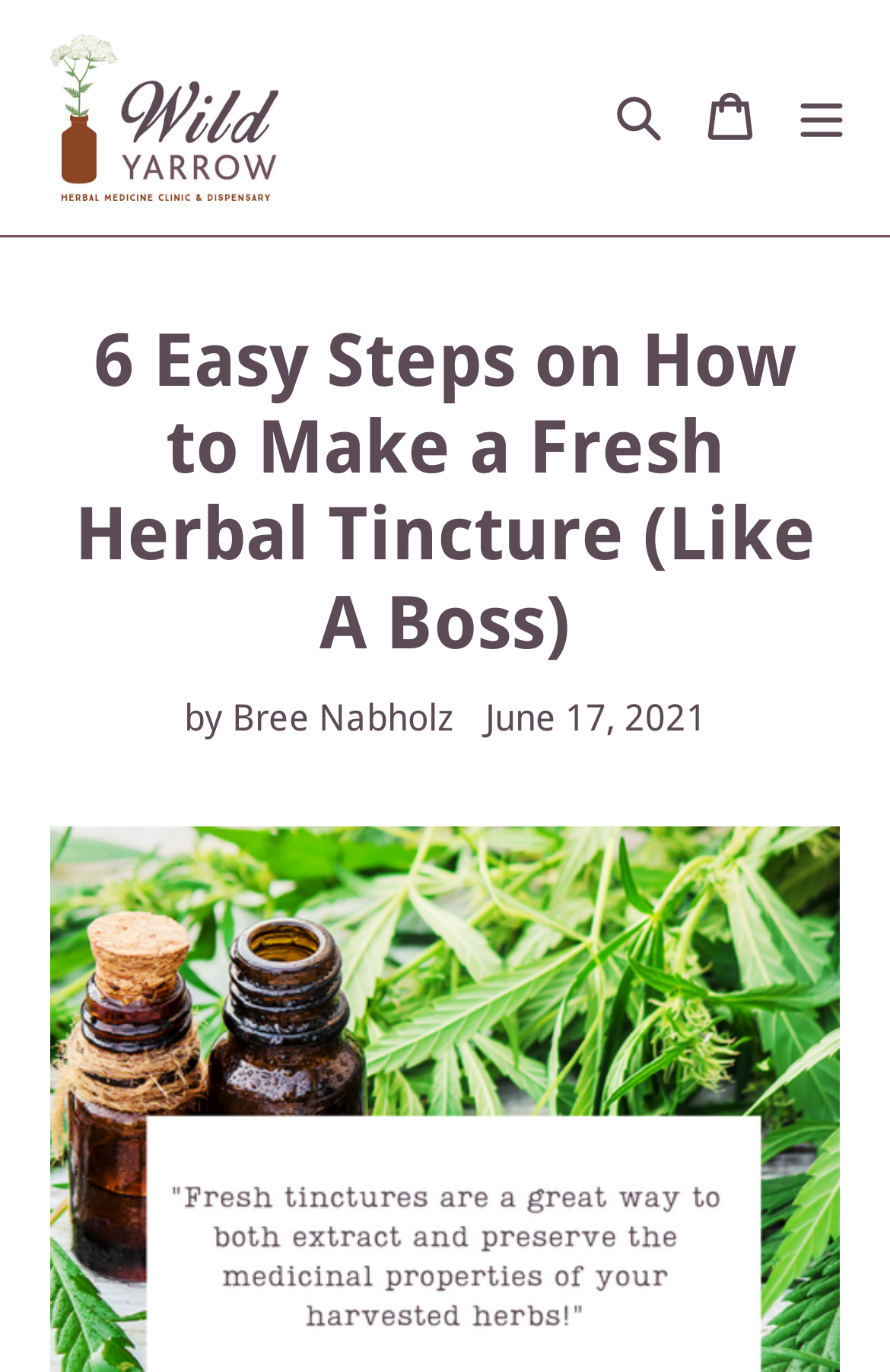What is the name of the clinic?
Answer the question in a detailed and comprehensive manner.

I found the name of the clinic by looking at the top-left corner of the webpage, where there is a link with an image, and the text 'Wild Yarrow Herbal Medicine Clinic & Dispensary' is written next to it.